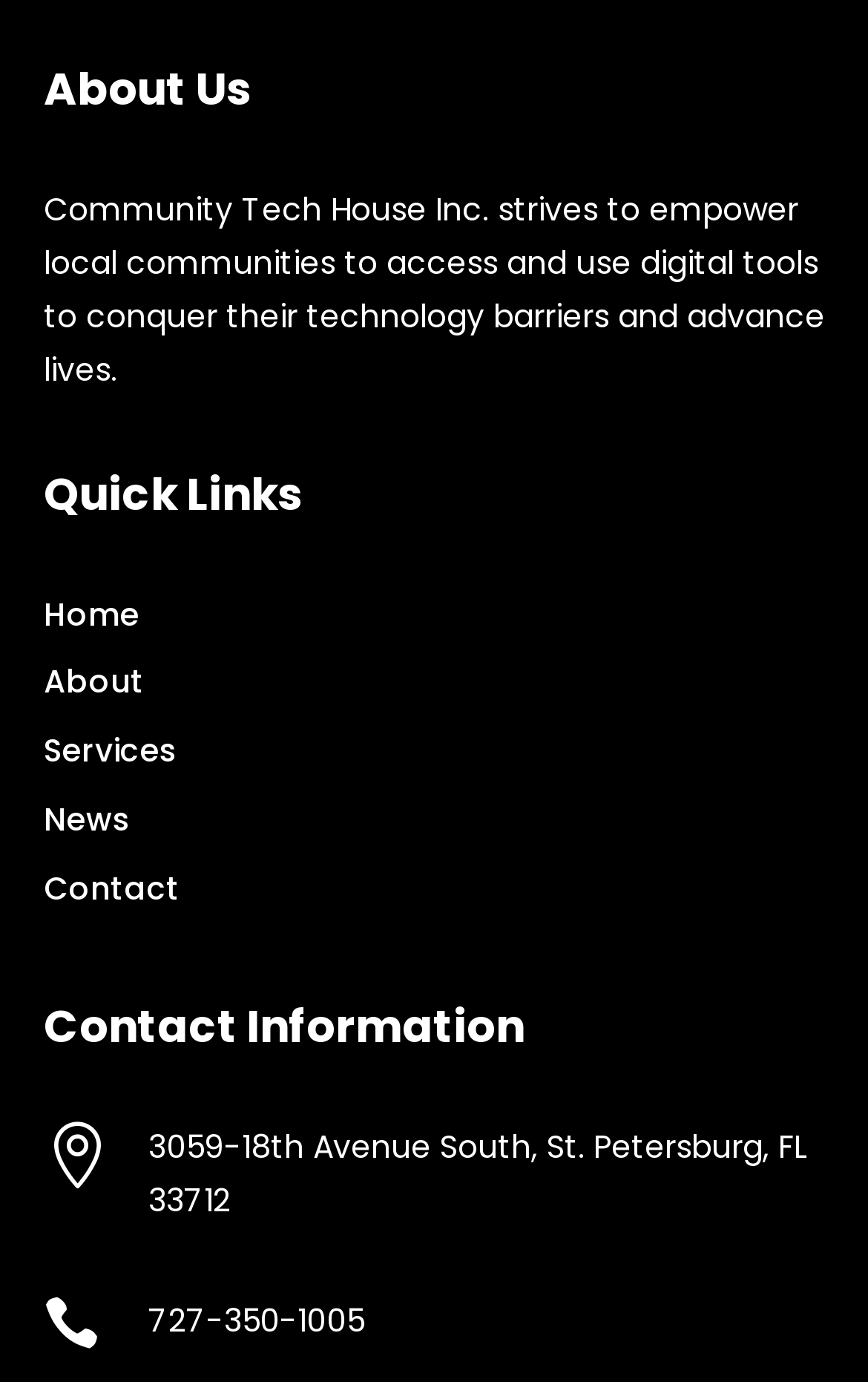Refer to the image and answer the question with as much detail as possible: What is the address of the organization?

The address of the organization is mentioned in the LayoutTable element, which contains a StaticText element with the address '3059-18th Avenue South, St. Petersburg, FL 33712'.